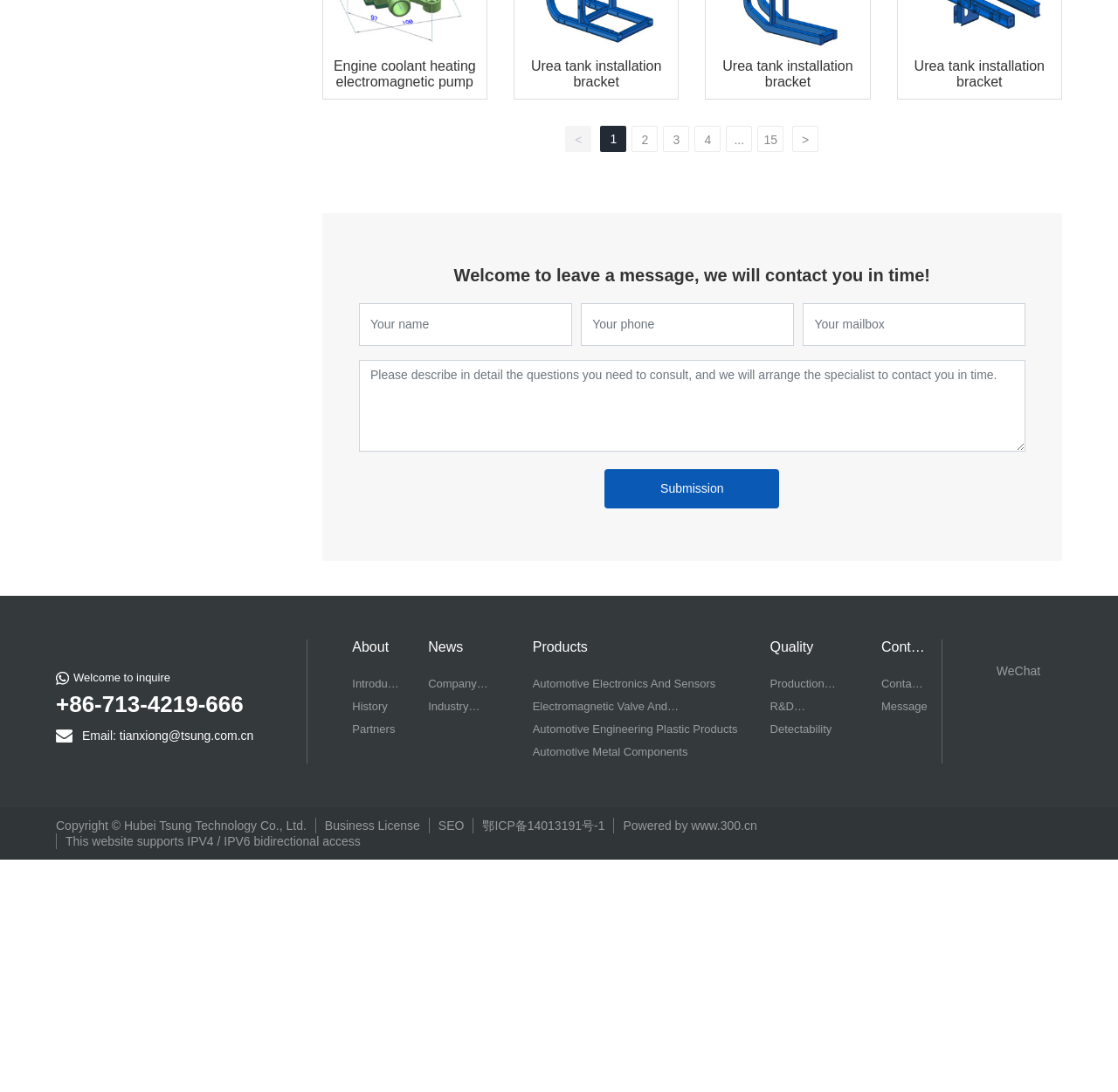Extract the bounding box coordinates of the UI element described by: "Electromagnetic Valve And Electromagnetic Pump". The coordinates should include four float numbers ranging from 0 to 1, e.g., [left, top, right, bottom].

[0.476, 0.849, 0.665, 0.87]